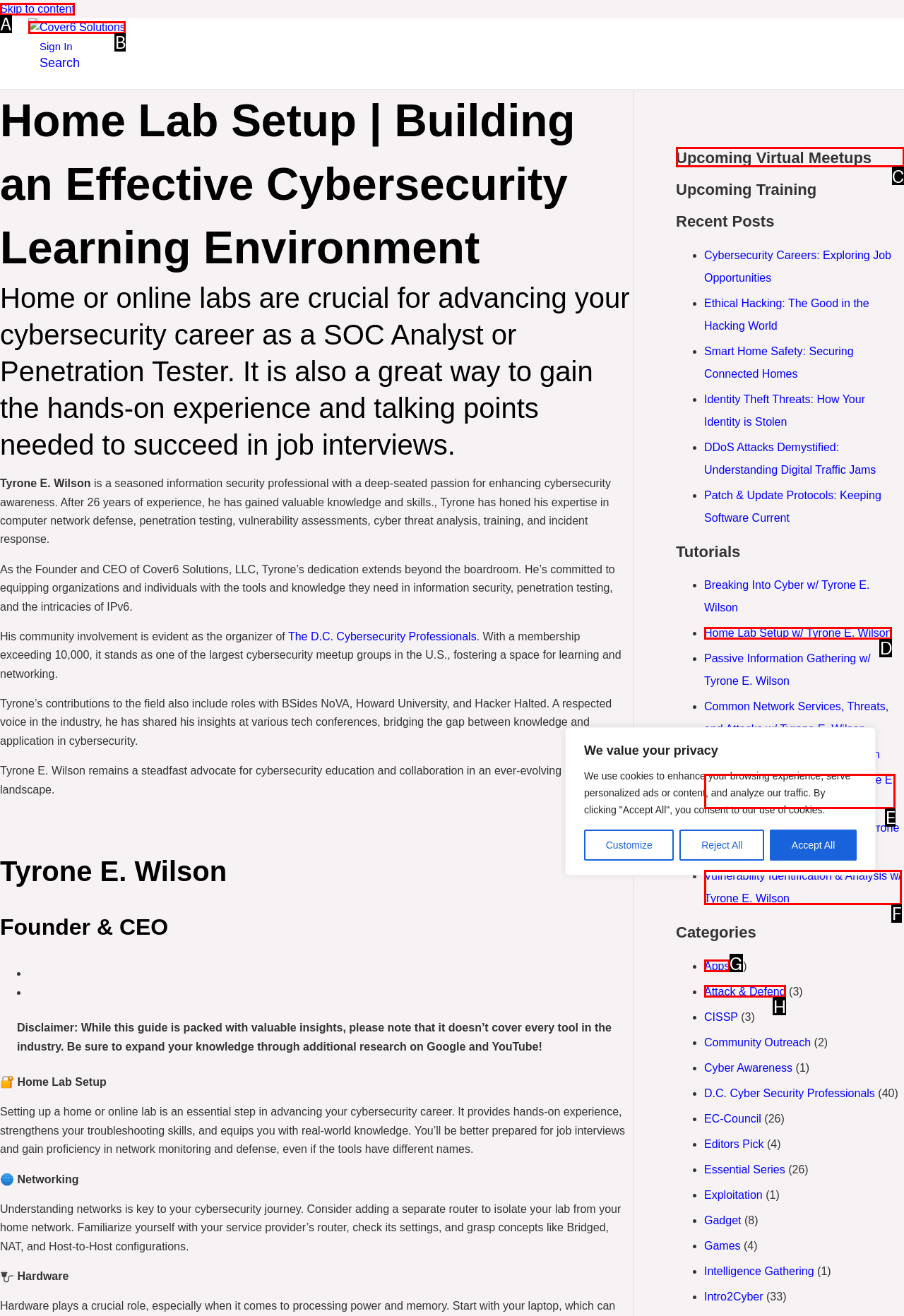Point out the letter of the HTML element you should click on to execute the task: Check the 'Upcoming Virtual Meetups'
Reply with the letter from the given options.

C